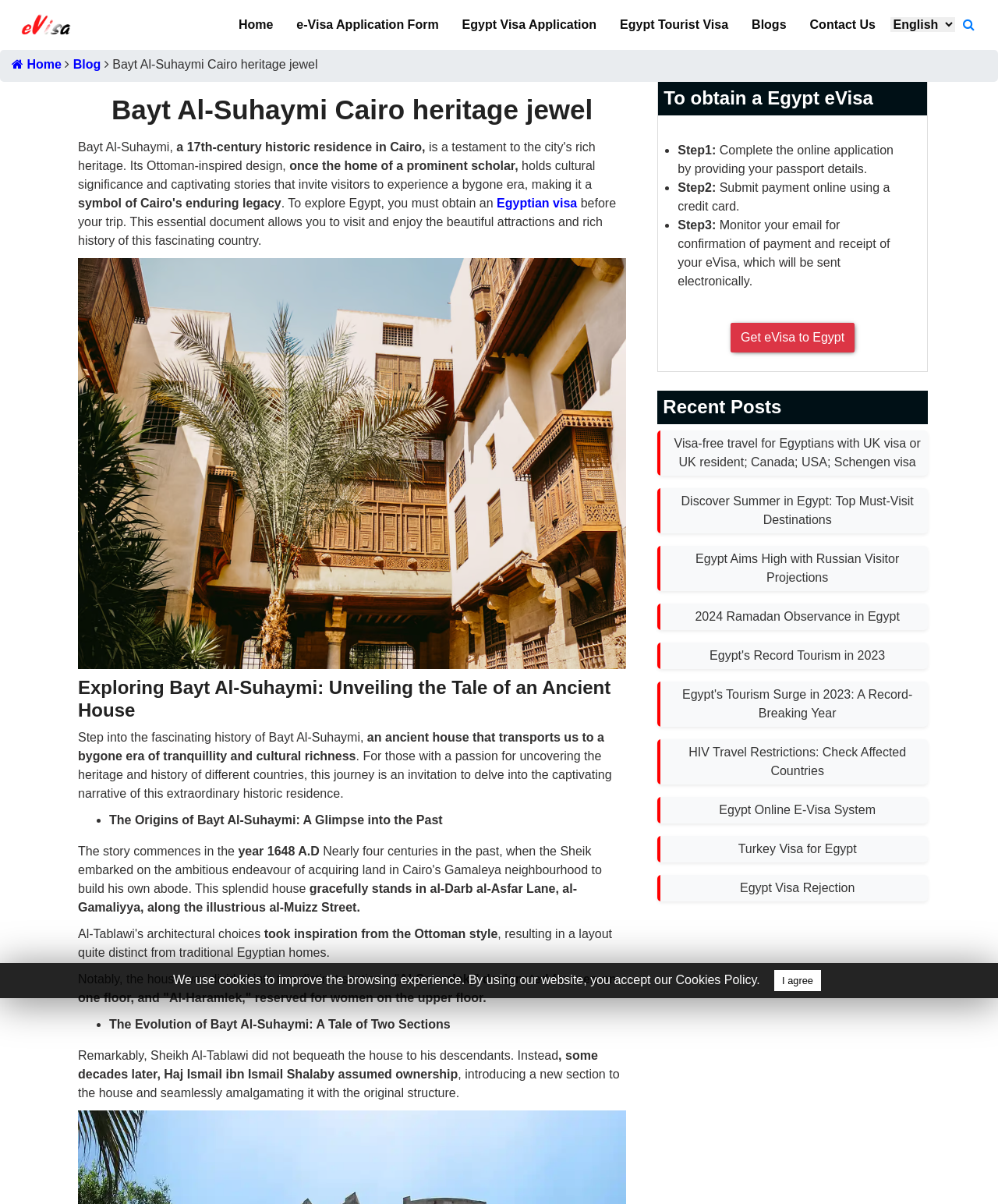Given the element description "Egypt Online E-Visa System" in the screenshot, predict the bounding box coordinates of that UI element.

[0.721, 0.667, 0.877, 0.678]